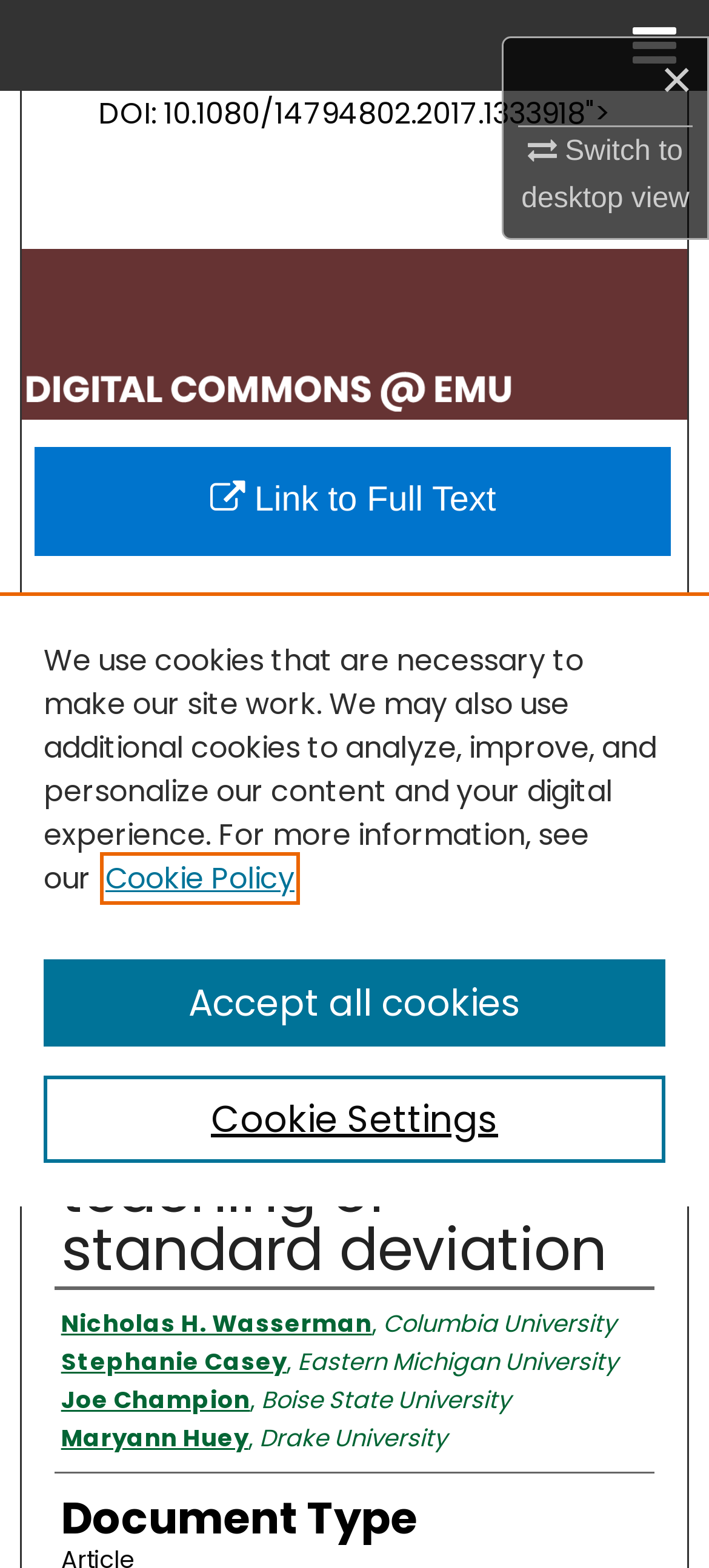Extract the bounding box coordinates for the UI element described by the text: "My Account". The coordinates should be in the form of [left, top, right, bottom] with values between 0 and 1.

[0.0, 0.174, 1.0, 0.232]